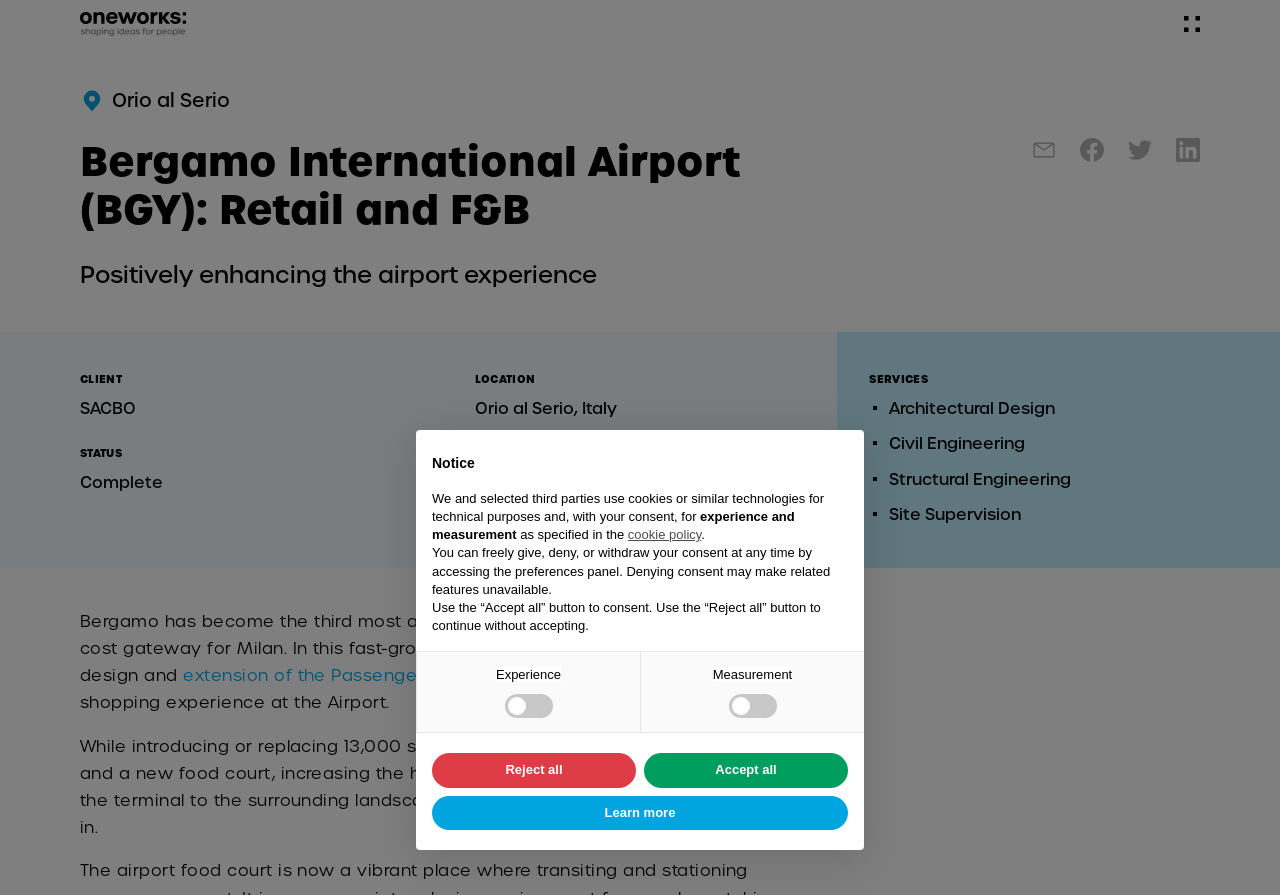Pinpoint the bounding box coordinates of the element that must be clicked to accomplish the following instruction: "Click the One-works logo". The coordinates should be in the format of four float numbers between 0 and 1, i.e., [left, top, right, bottom].

[0.062, 0.013, 0.146, 0.039]